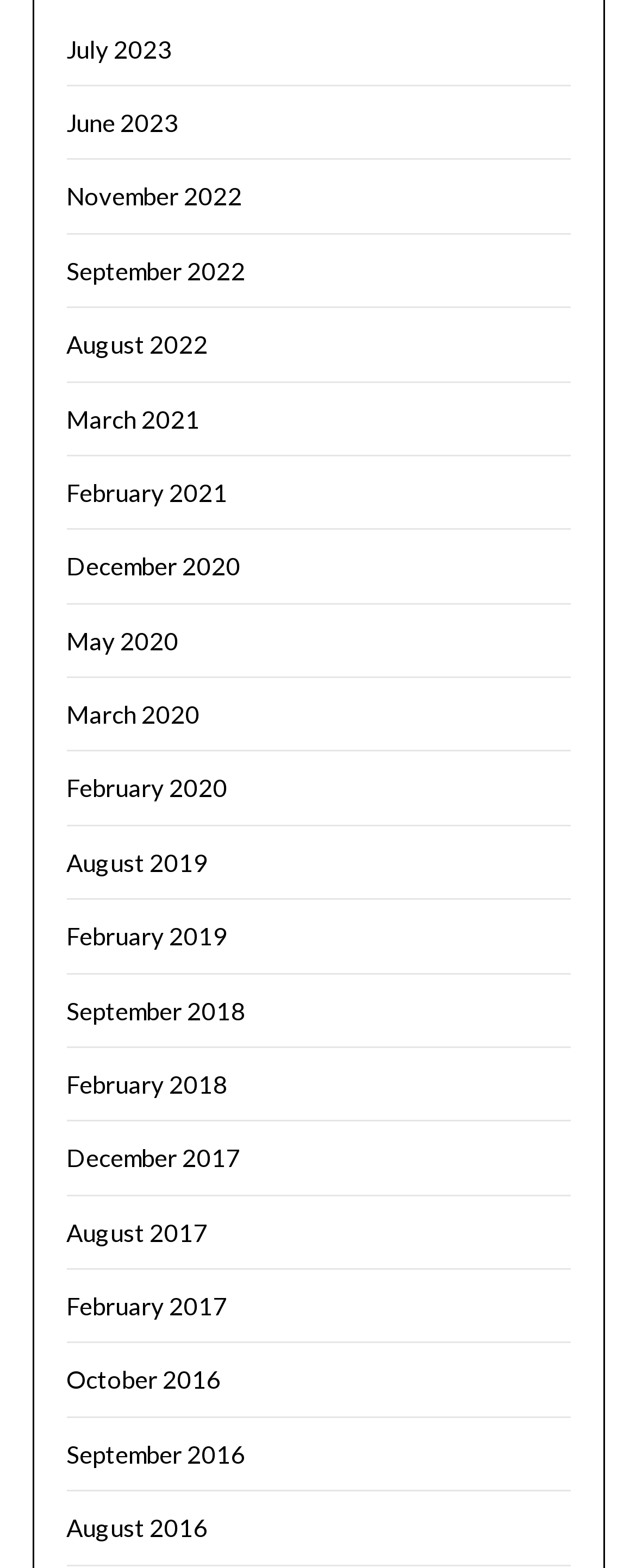What is the month listed between 'September 2022' and 'August 2022'?
Refer to the image and give a detailed answer to the query.

By examining the list of links, I found that the link 'November 2022' is positioned between 'September 2022' and 'August 2022', indicating that it is the month listed between these two.